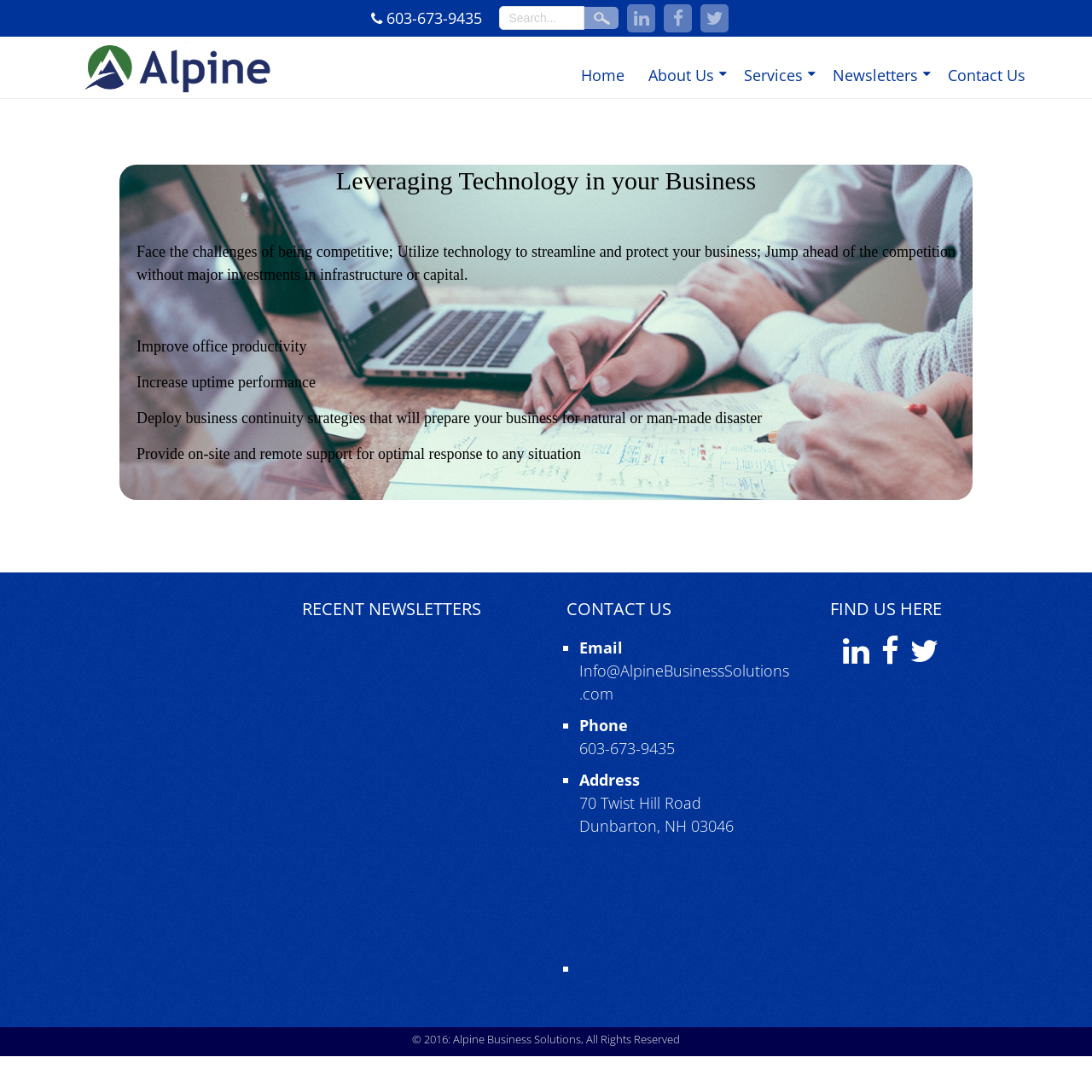Locate the bounding box coordinates of the element I should click to achieve the following instruction: "Contact Us".

[0.858, 0.054, 0.949, 0.09]